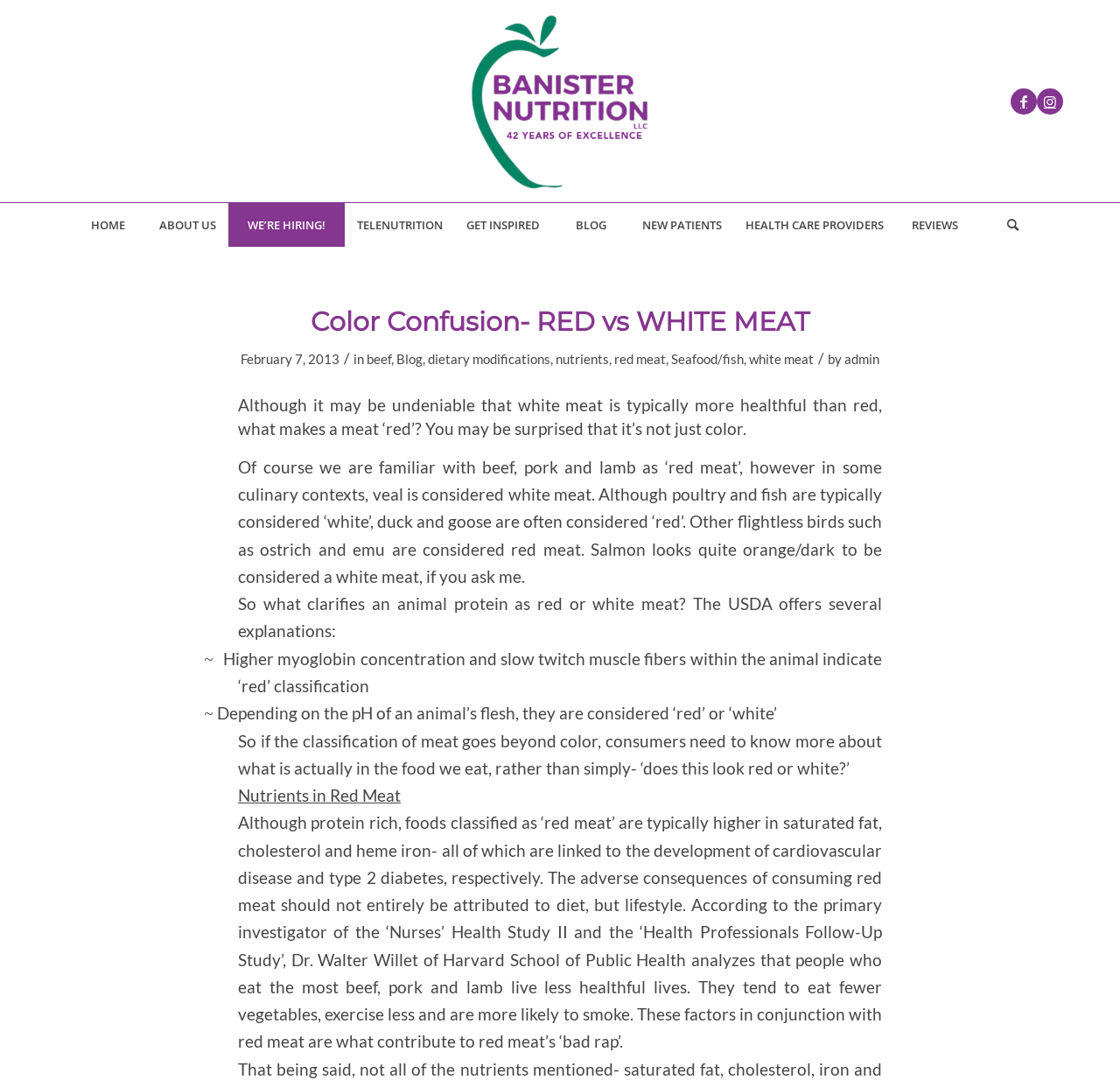Point out the bounding box coordinates of the section to click in order to follow this instruction: "Read the blog post about Color Confusion- RED vs WHITE MEAT".

[0.277, 0.281, 0.723, 0.311]